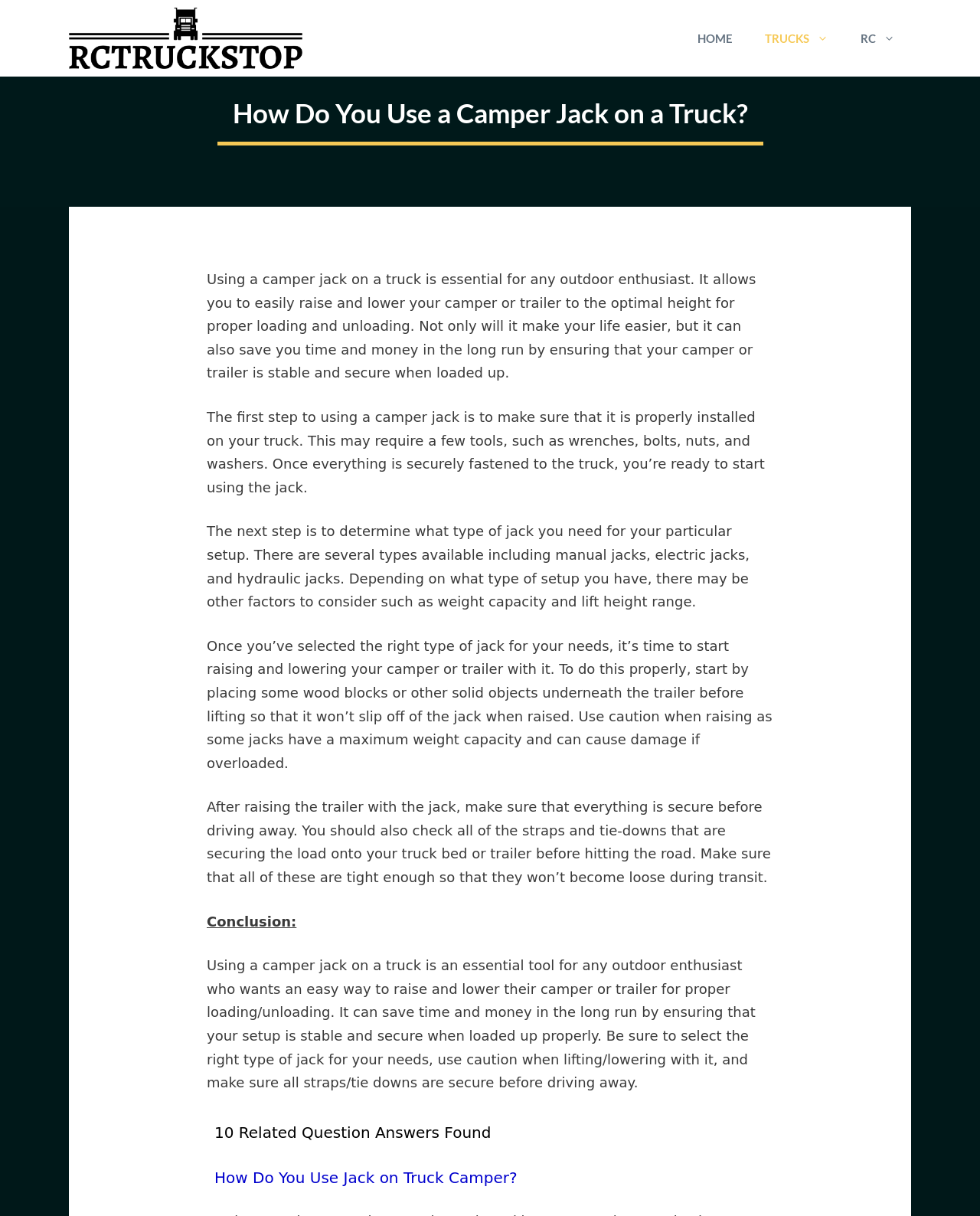What is the importance of checking straps and tie-downs? Based on the image, give a response in one word or a short phrase.

To ensure load security